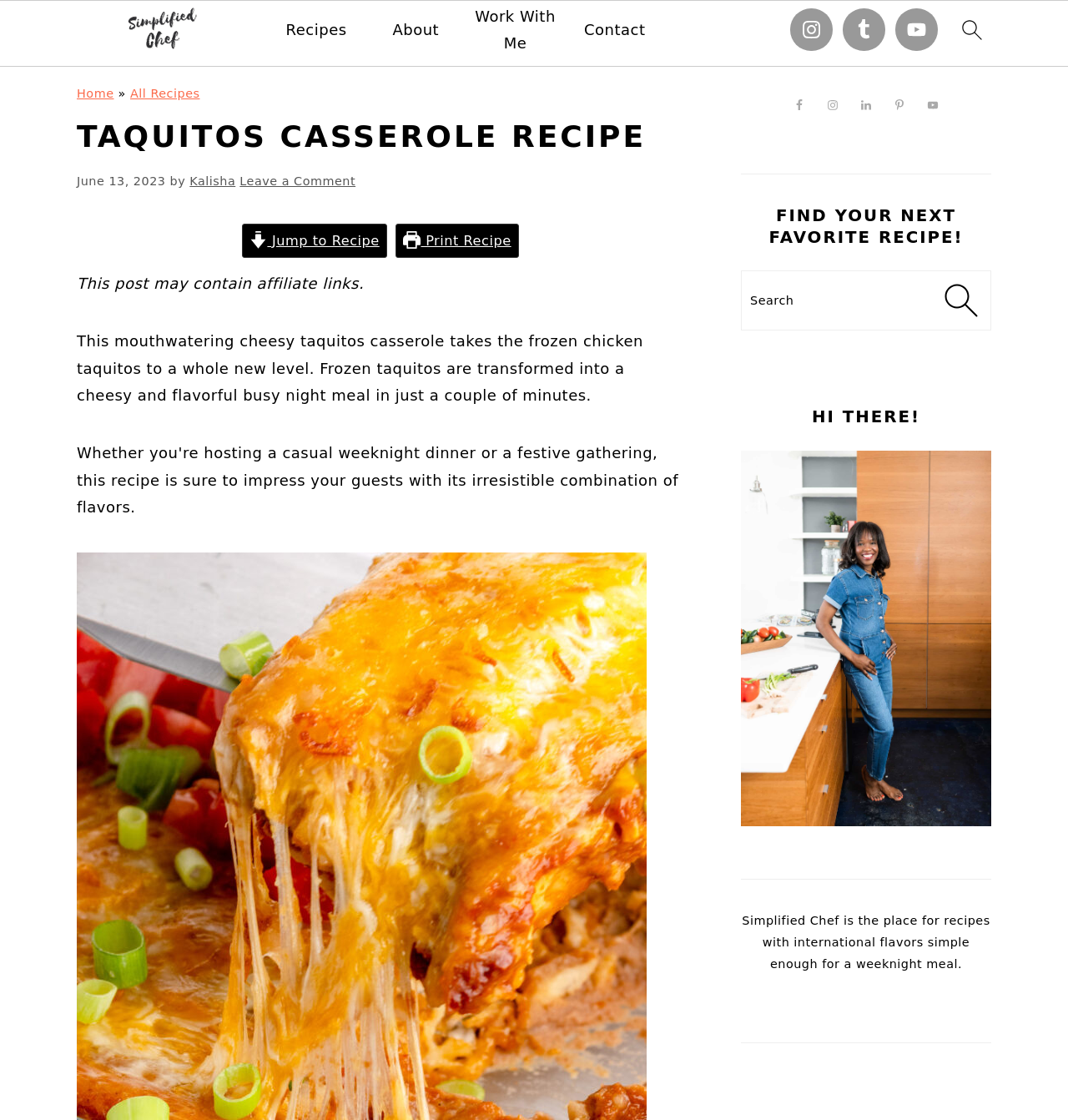Predict the bounding box of the UI element based on this description: "Print Recipe".

[0.371, 0.199, 0.486, 0.23]